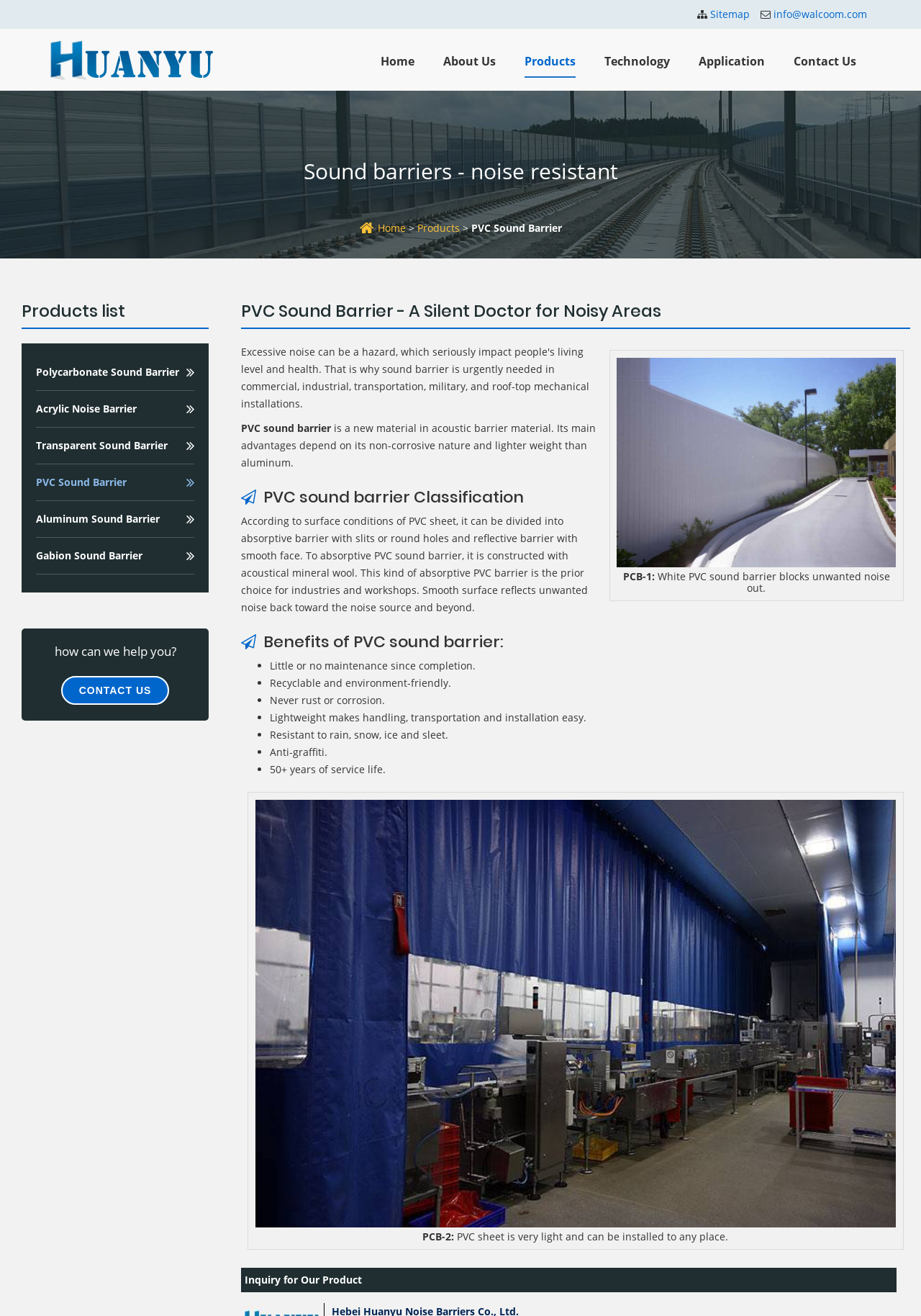Pinpoint the bounding box coordinates of the area that should be clicked to complete the following instruction: "Inquire about the product". The coordinates must be given as four float numbers between 0 and 1, i.e., [left, top, right, bottom].

[0.266, 0.967, 0.393, 0.978]